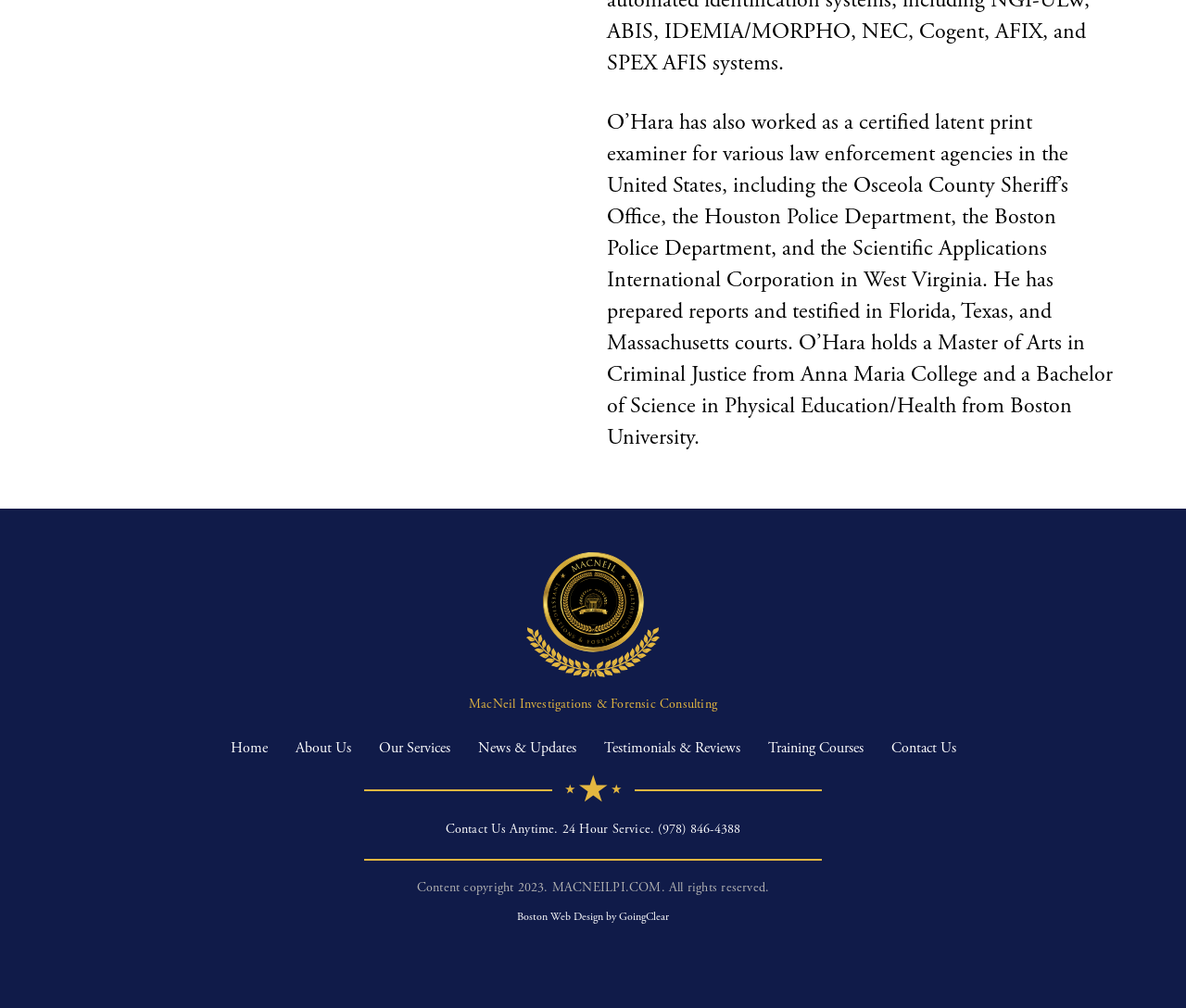Highlight the bounding box coordinates of the region I should click on to meet the following instruction: "Click on Contact Us".

[0.751, 0.733, 0.806, 0.752]